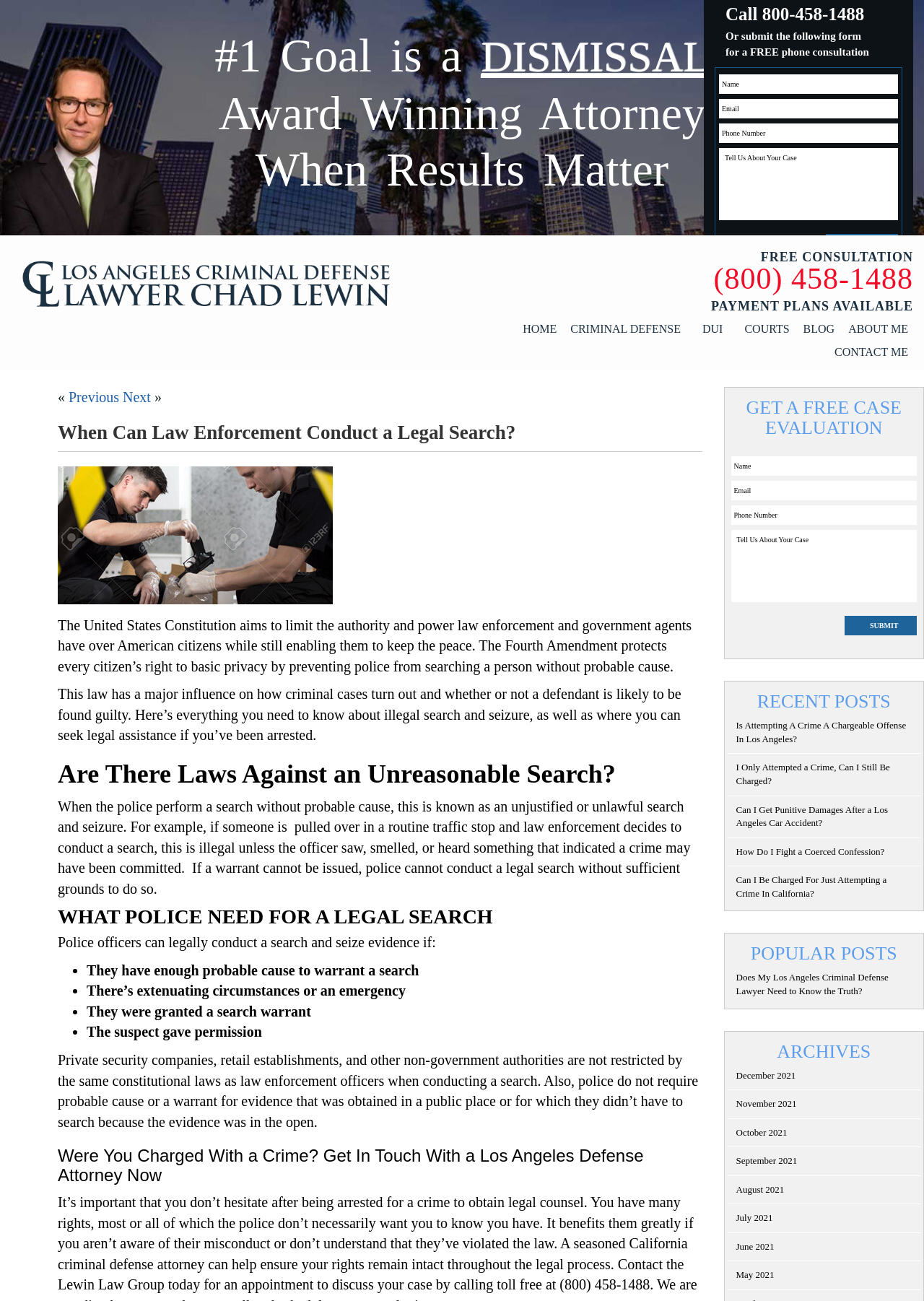What is the purpose of the Fourth Amendment?
Answer the question with a single word or phrase derived from the image.

to protect citizens' right to basic privacy